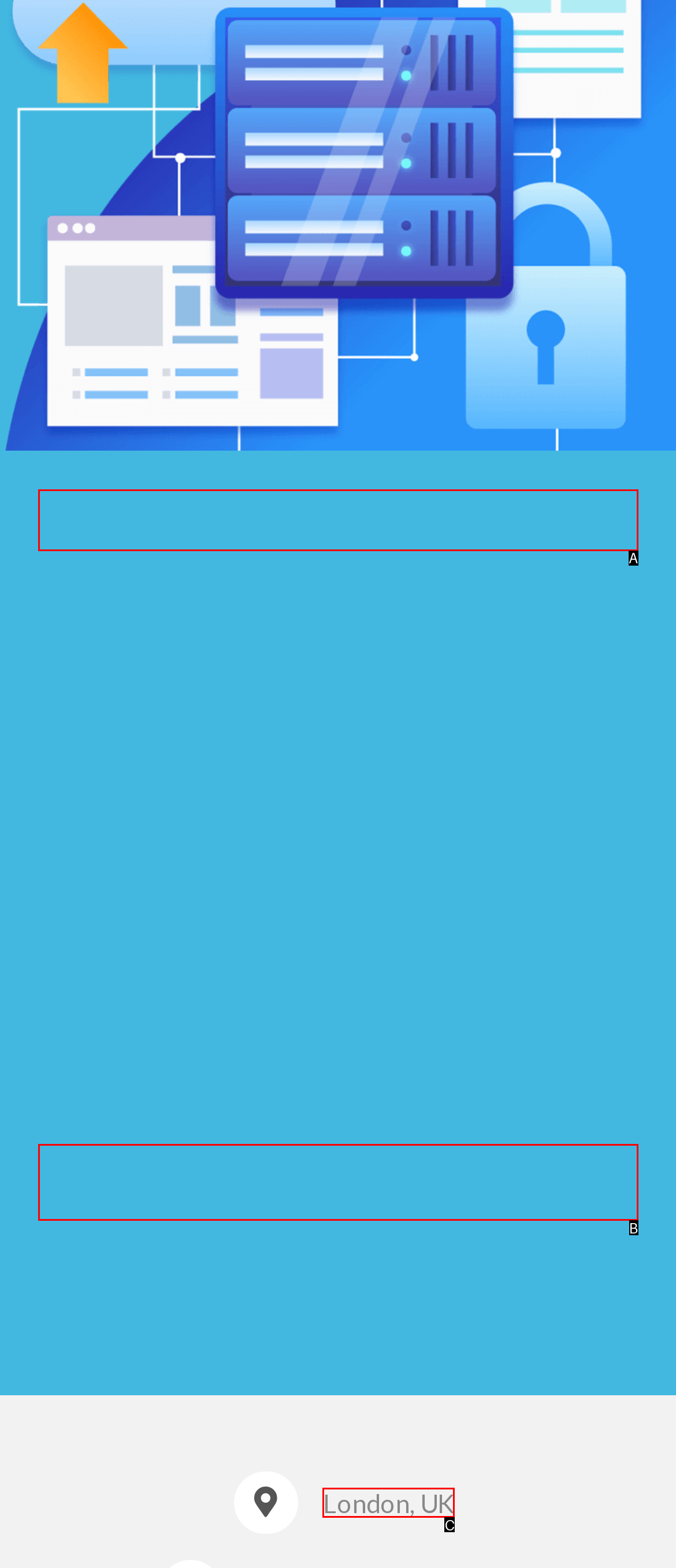Choose the option that matches the following description: Take a look
Reply with the letter of the selected option directly.

B